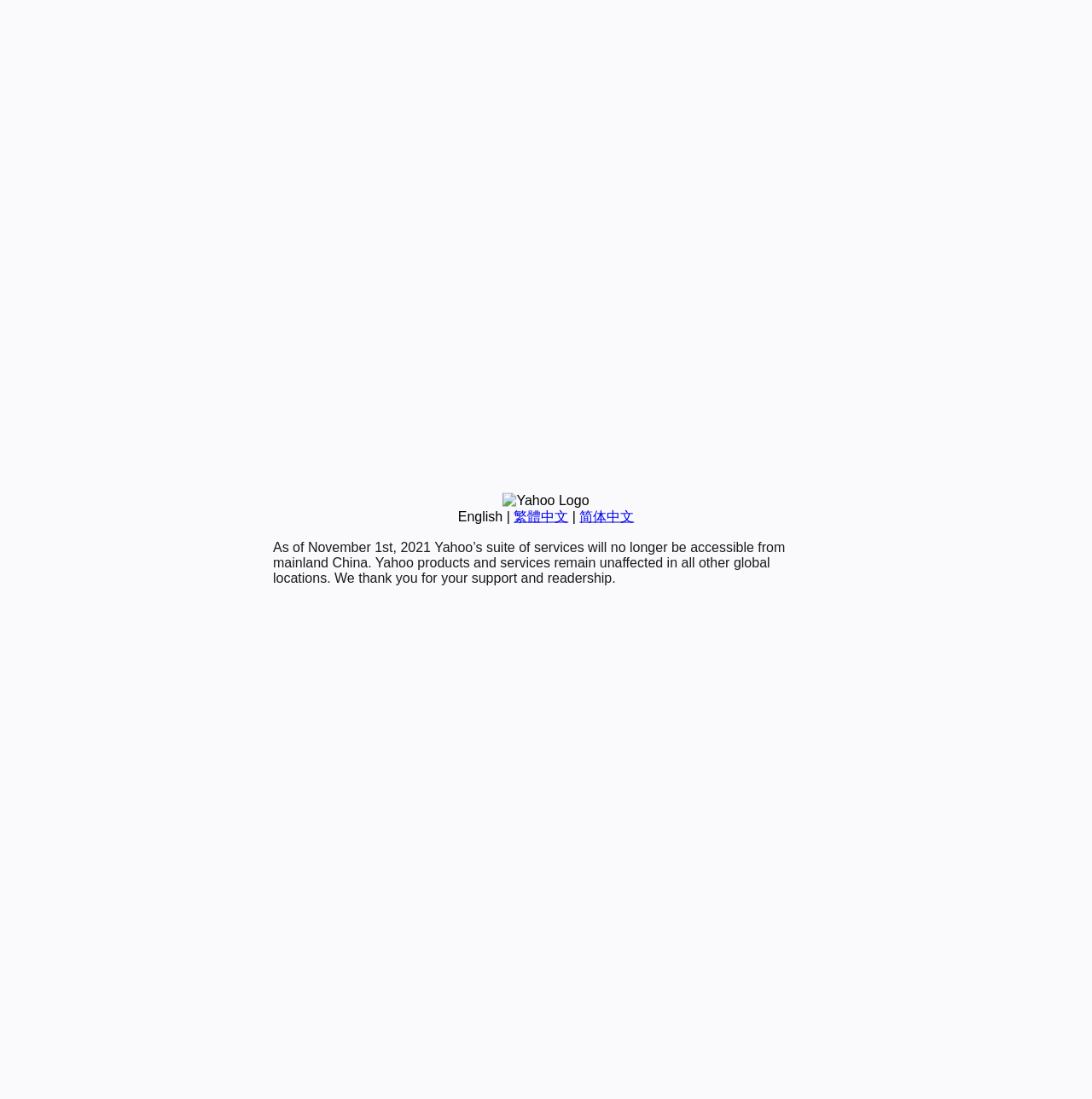Determine the bounding box coordinates for the HTML element described here: "繁體中文".

[0.47, 0.463, 0.52, 0.476]